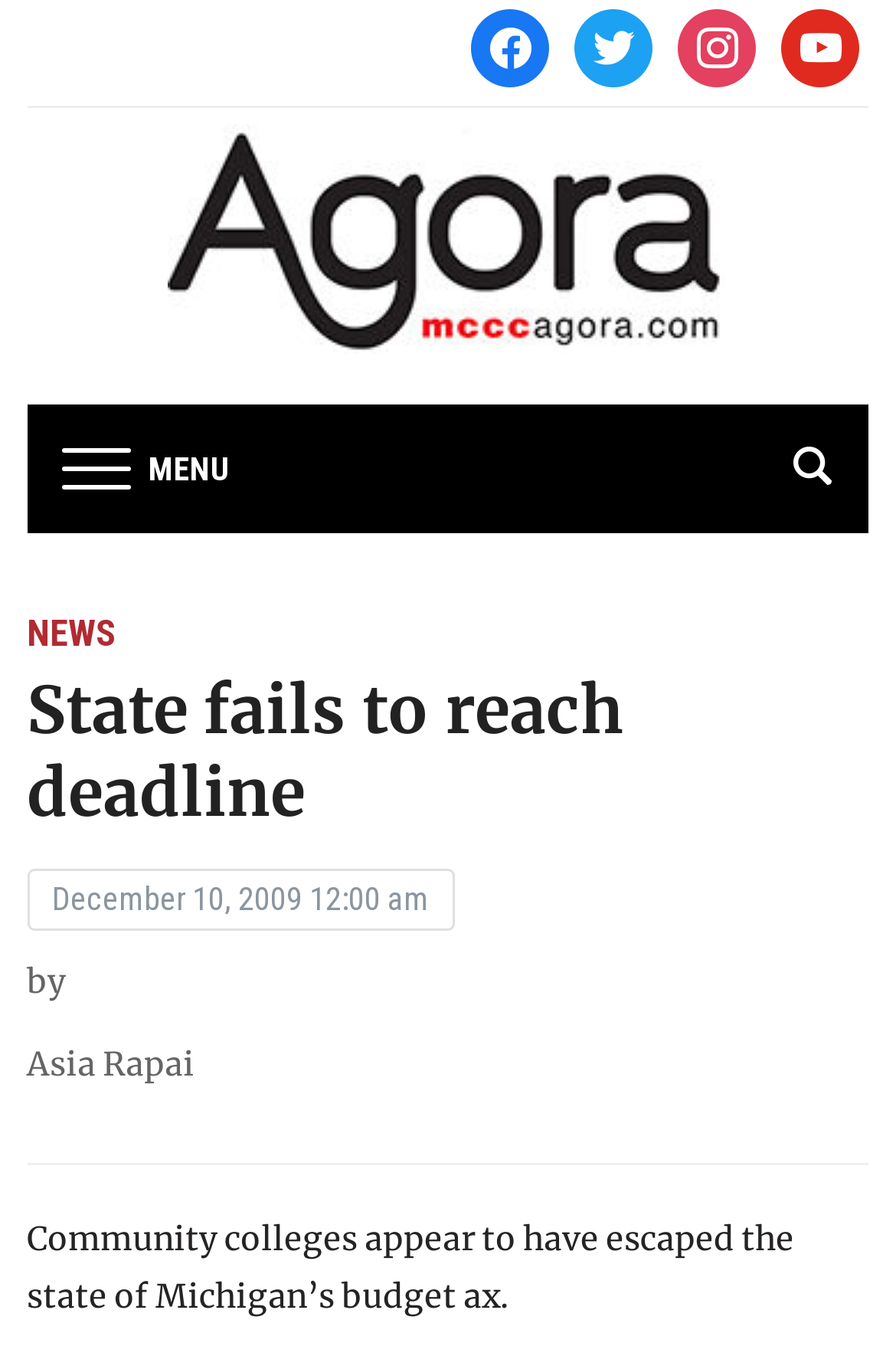Identify the coordinates of the bounding box for the element that must be clicked to accomplish the instruction: "Visit Mcccagora".

[0.186, 0.173, 0.814, 0.204]